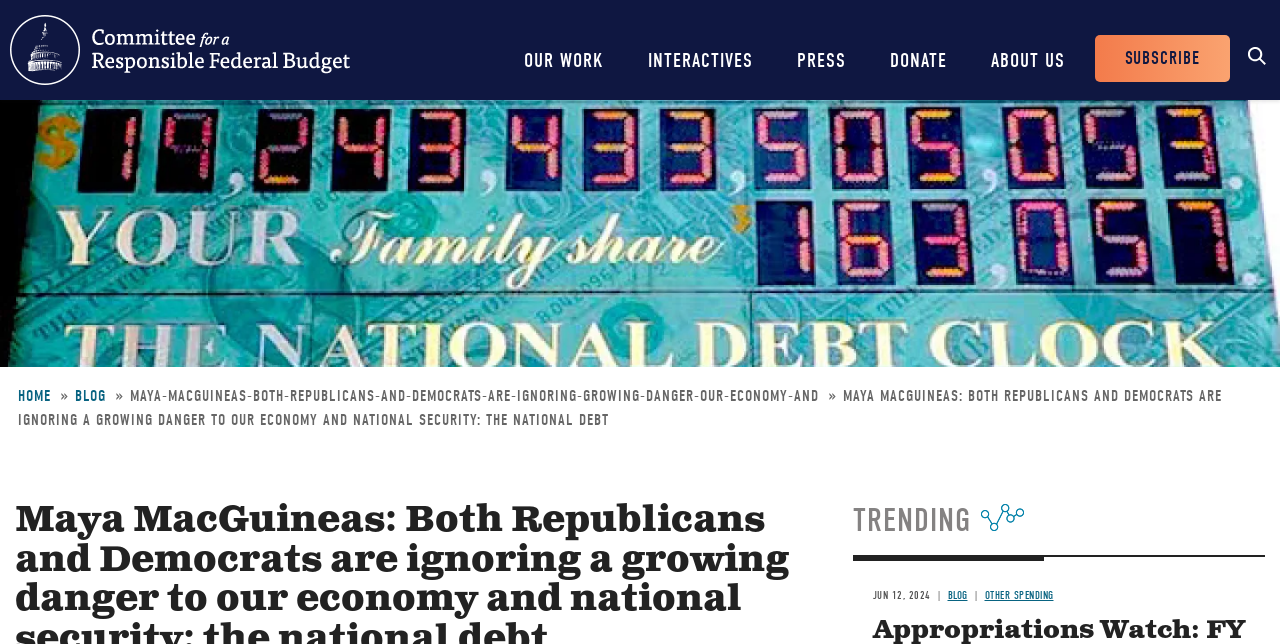Please find the bounding box coordinates of the element that needs to be clicked to perform the following instruction: "read the blog". The bounding box coordinates should be four float numbers between 0 and 1, represented as [left, top, right, bottom].

[0.059, 0.601, 0.083, 0.629]